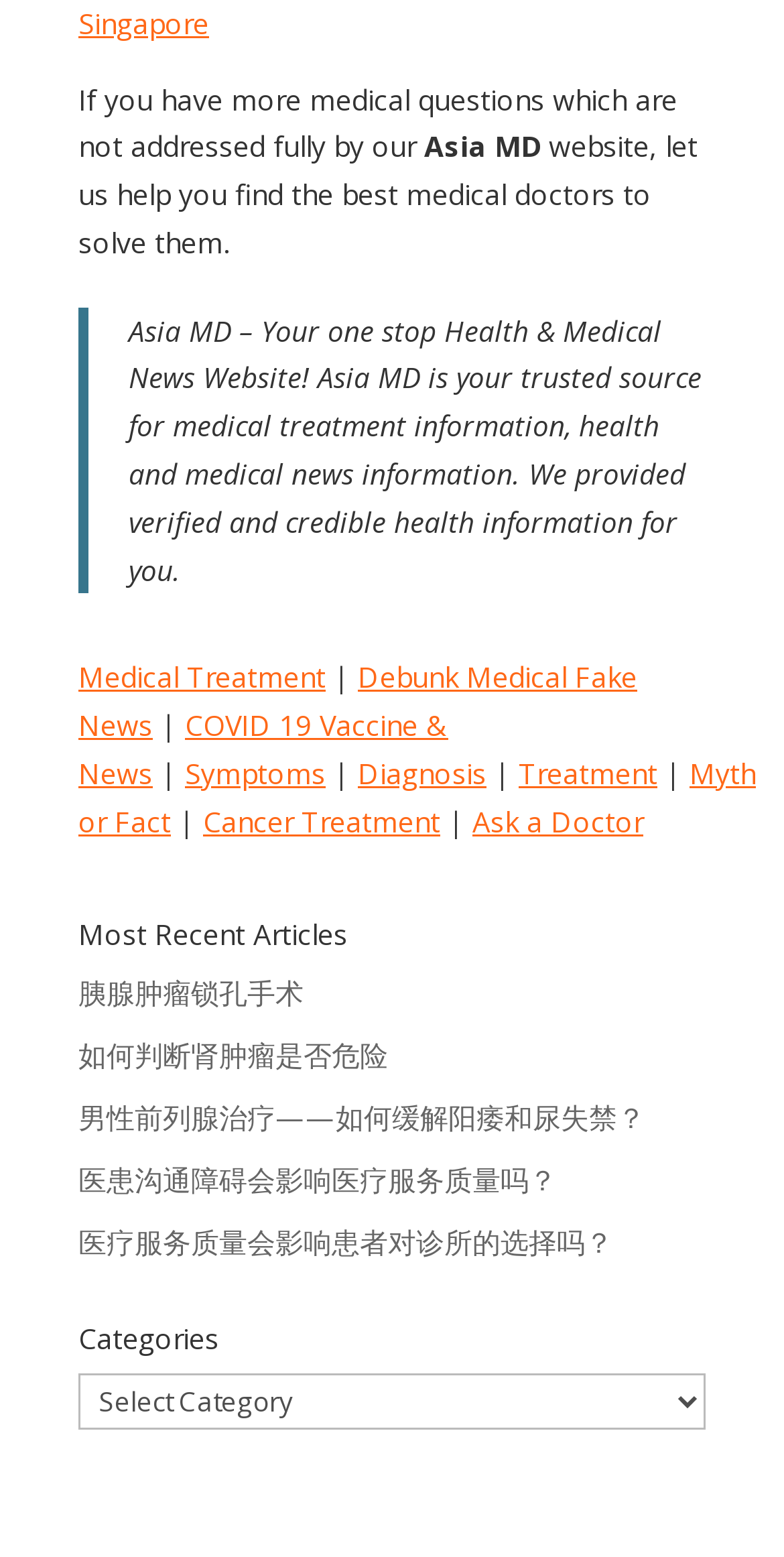Kindly provide the bounding box coordinates of the section you need to click on to fulfill the given instruction: "Click on the link to the current program".

None